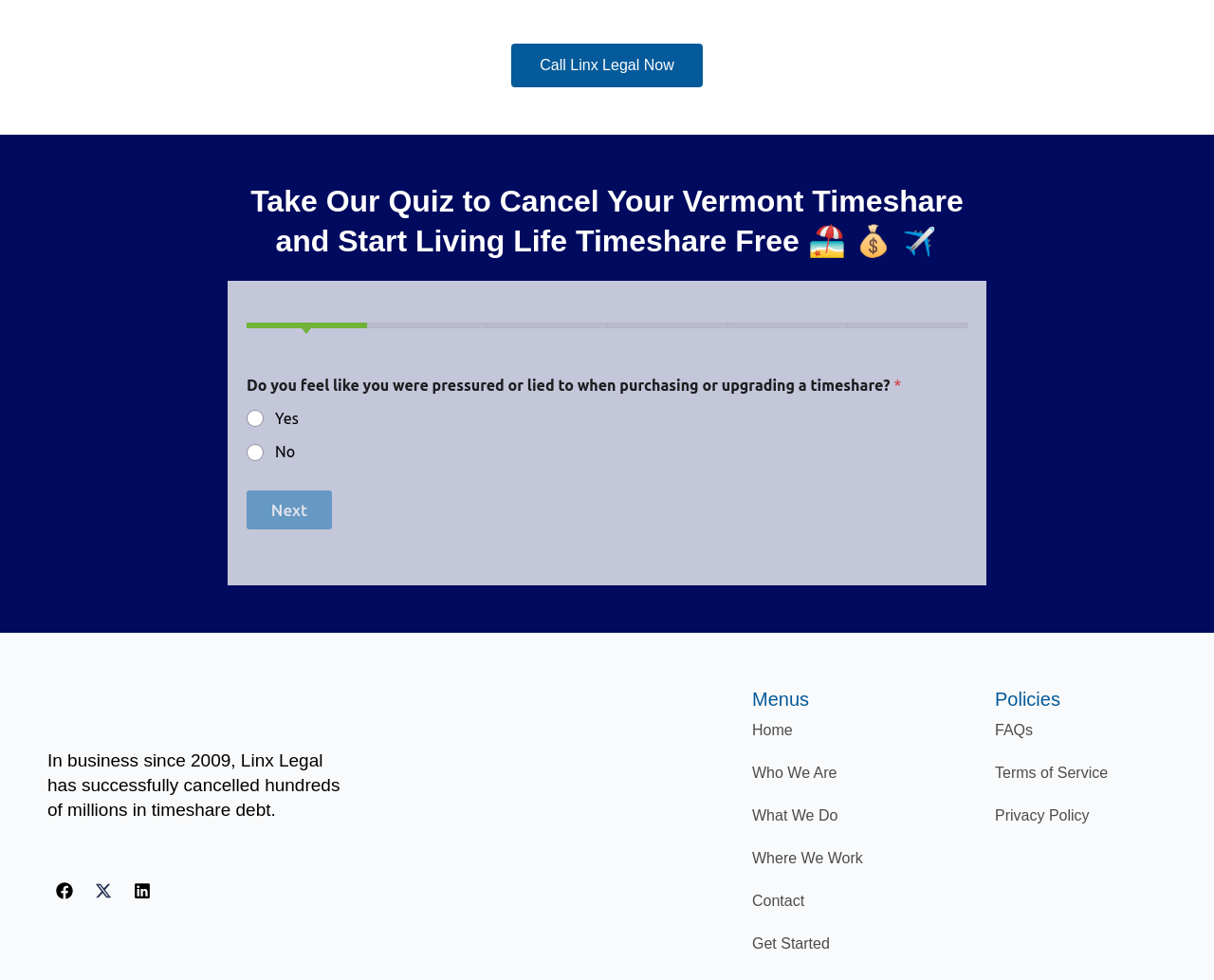Extract the bounding box coordinates of the UI element described by: "Facebook". The coordinates should include four float numbers ranging from 0 to 1, e.g., [left, top, right, bottom].

[0.039, 0.892, 0.067, 0.926]